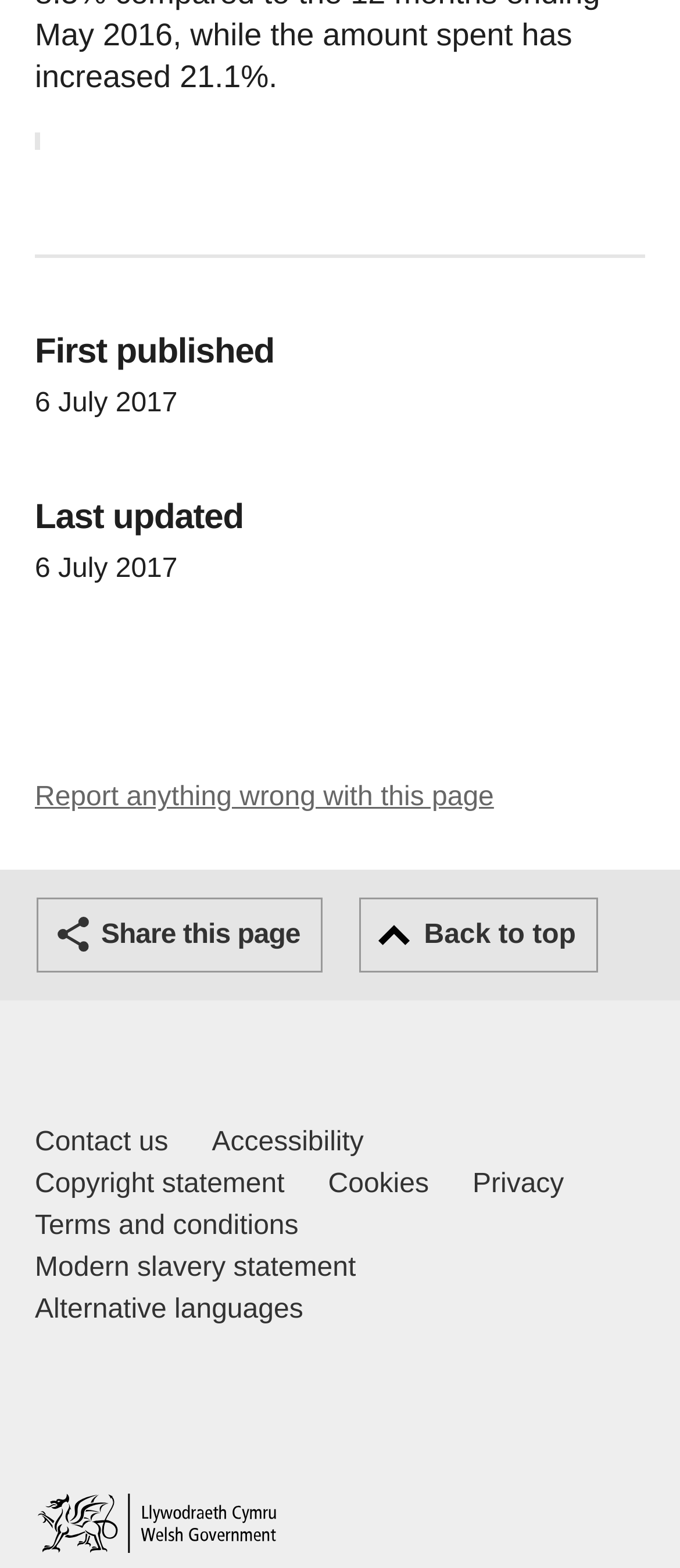Determine the bounding box coordinates of the element that should be clicked to execute the following command: "Go to home page".

[0.051, 0.952, 0.41, 0.99]